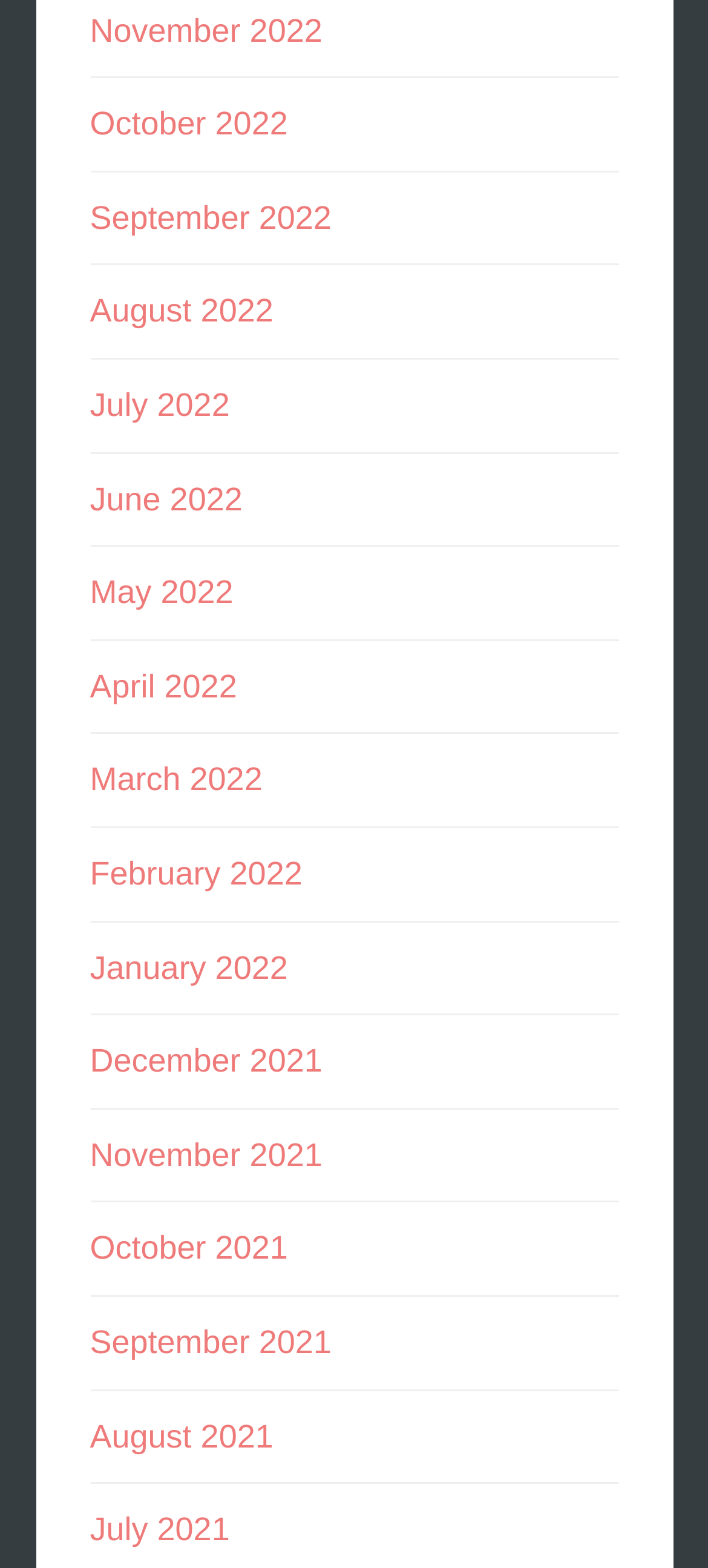Look at the image and give a detailed response to the following question: What is the position of the 'June 2022' link?

By comparing the y1 and y2 coordinates of the links, I determined that the 'June 2022' link is the sixth link from the top, with a y1 coordinate of 0.307 and a y2 coordinate of 0.33.